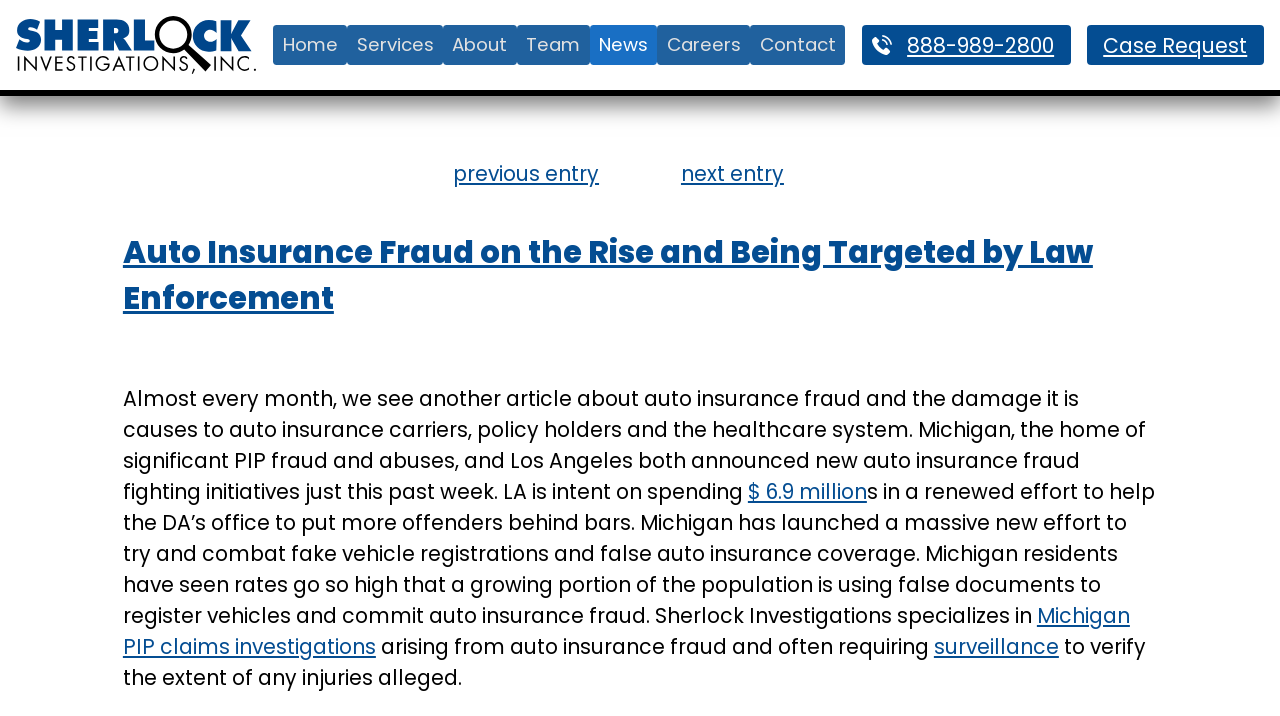Please locate and retrieve the main header text of the webpage.

Auto Insurance Fraud on the Rise and Being Targeted by Law Enforcement